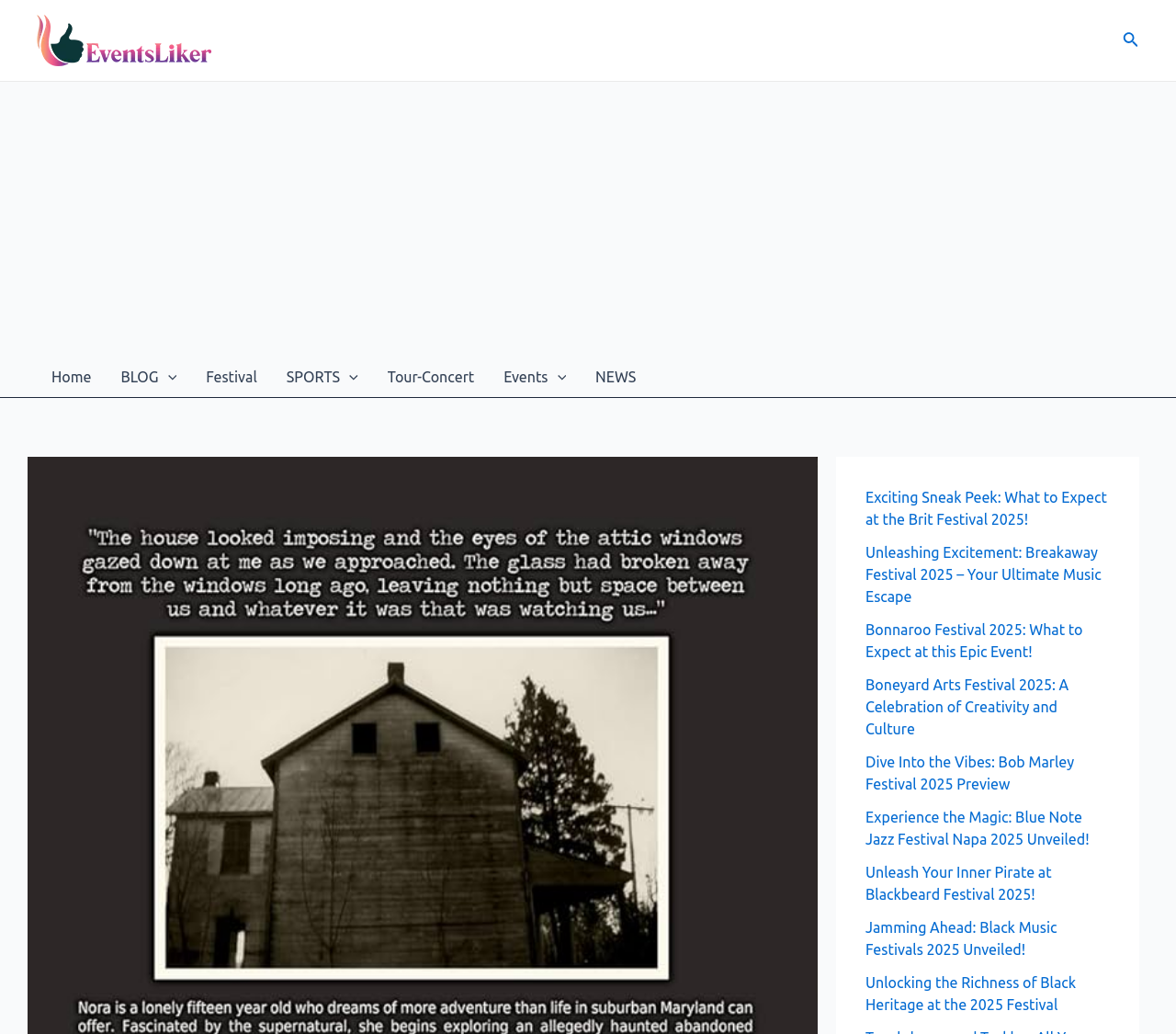Is there a search icon available on the webpage?
Use the image to answer the question with a single word or phrase.

Yes